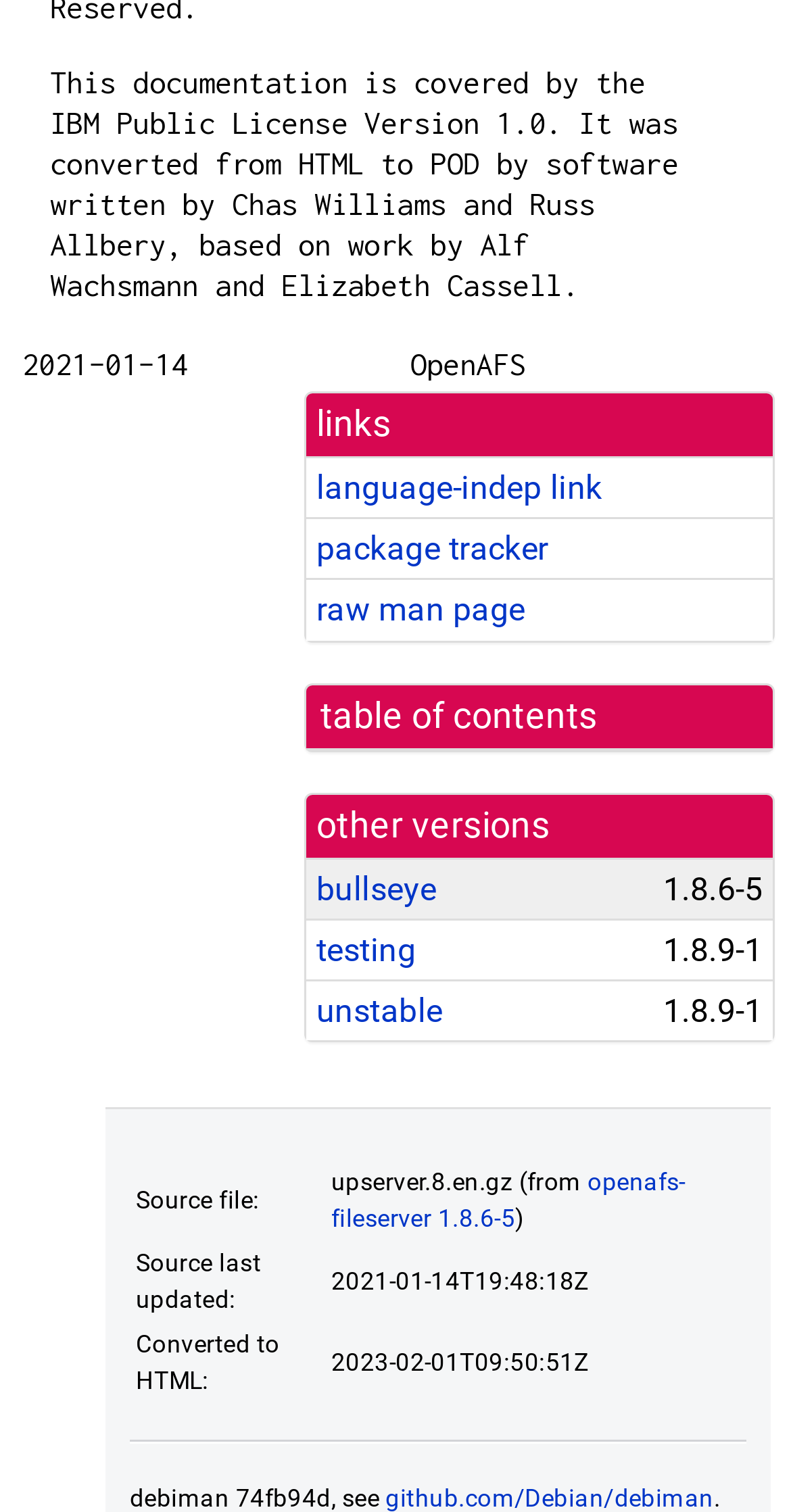Could you indicate the bounding box coordinates of the region to click in order to complete this instruction: "go to bullseye".

[0.4, 0.575, 0.552, 0.601]